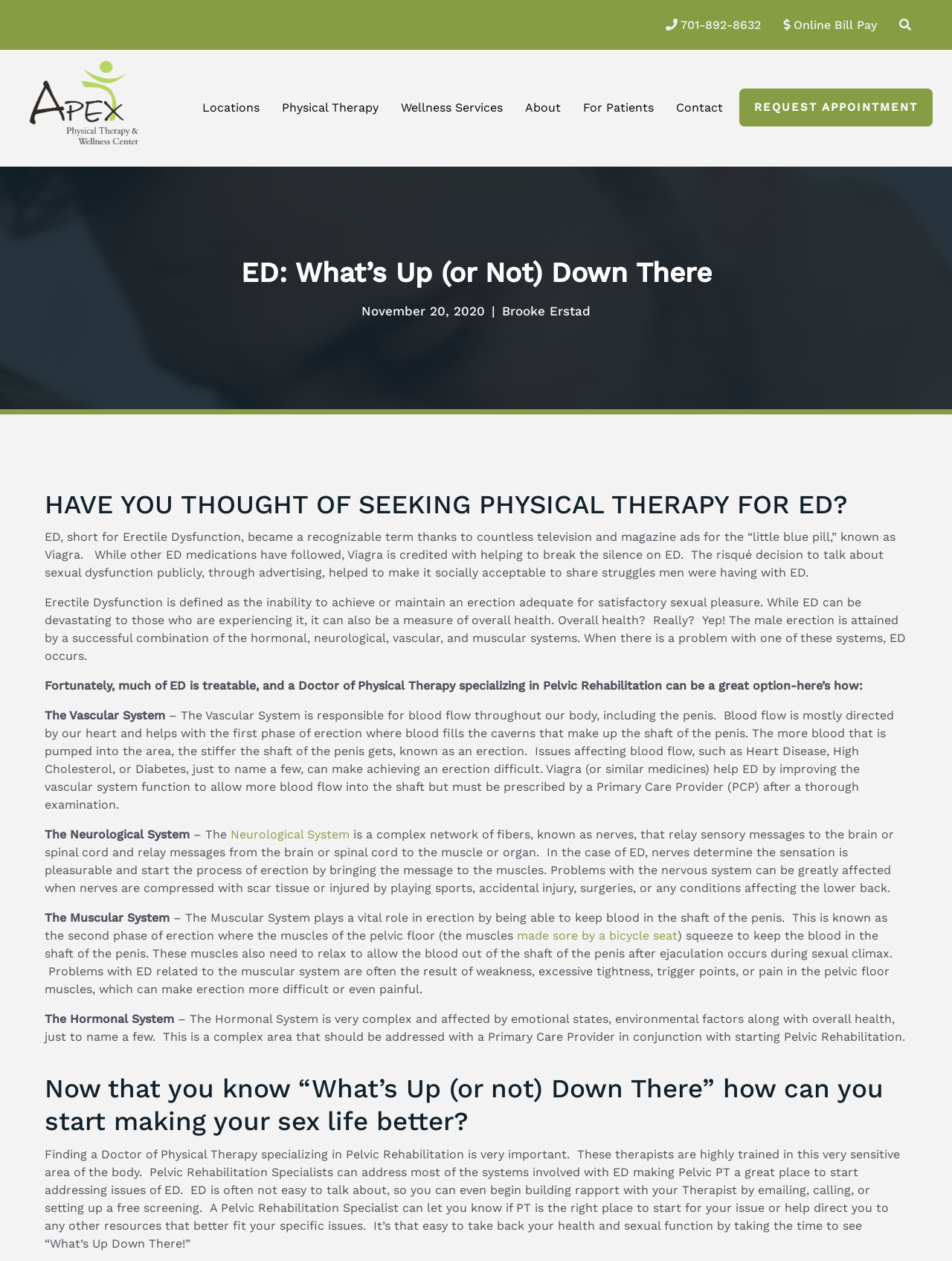Answer succinctly with a single word or phrase:
What is the recommended action to take for ED?

Find a Doctor of Physical Therapy